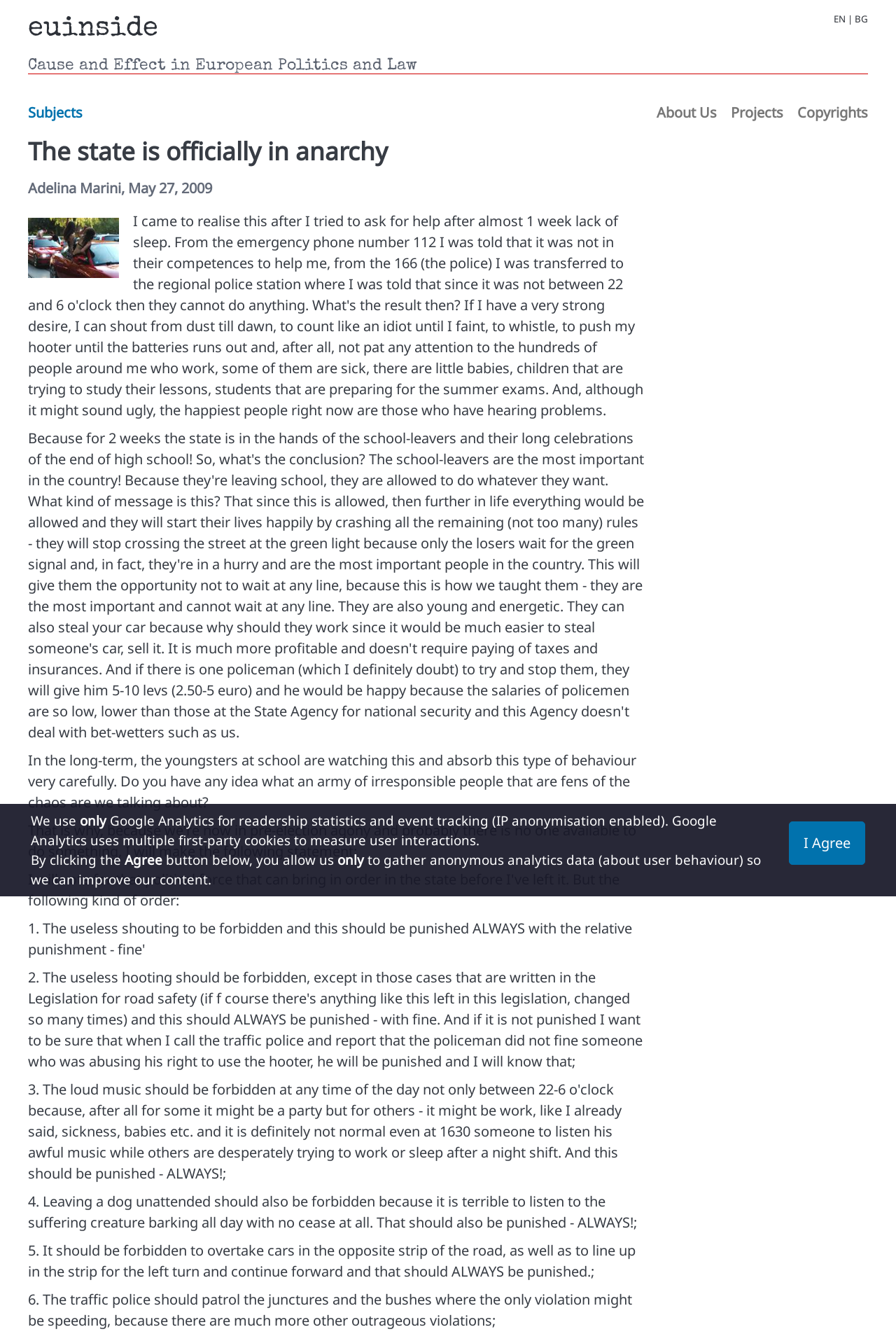Please specify the bounding box coordinates of the element that should be clicked to execute the given instruction: 'Visit the 'Projects' page'. Ensure the coordinates are four float numbers between 0 and 1, expressed as [left, top, right, bottom].

[0.808, 0.071, 0.882, 0.098]